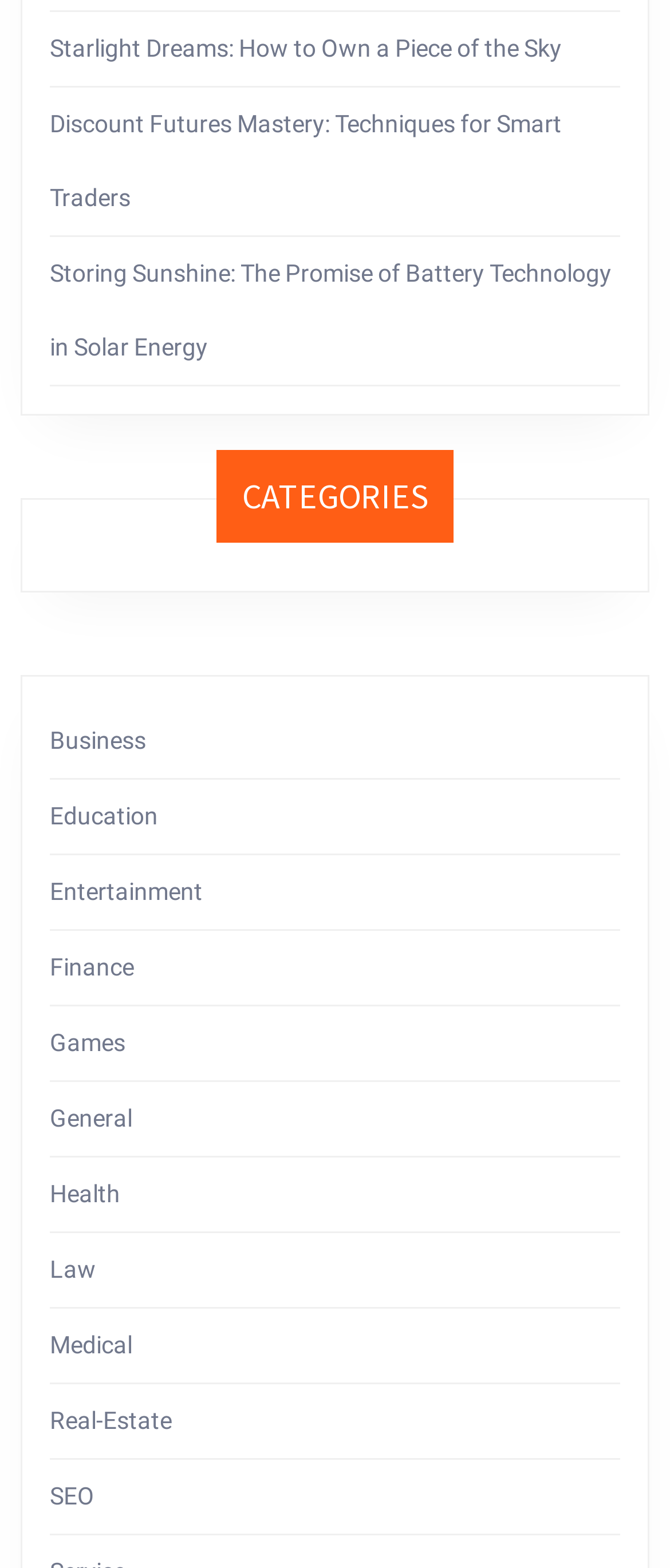What is the first article title?
Offer a detailed and full explanation in response to the question.

I looked at the first link on the webpage, which has the text 'Starlight Dreams: How to Own a Piece of the Sky', and extracted the title 'Starlight Dreams'.